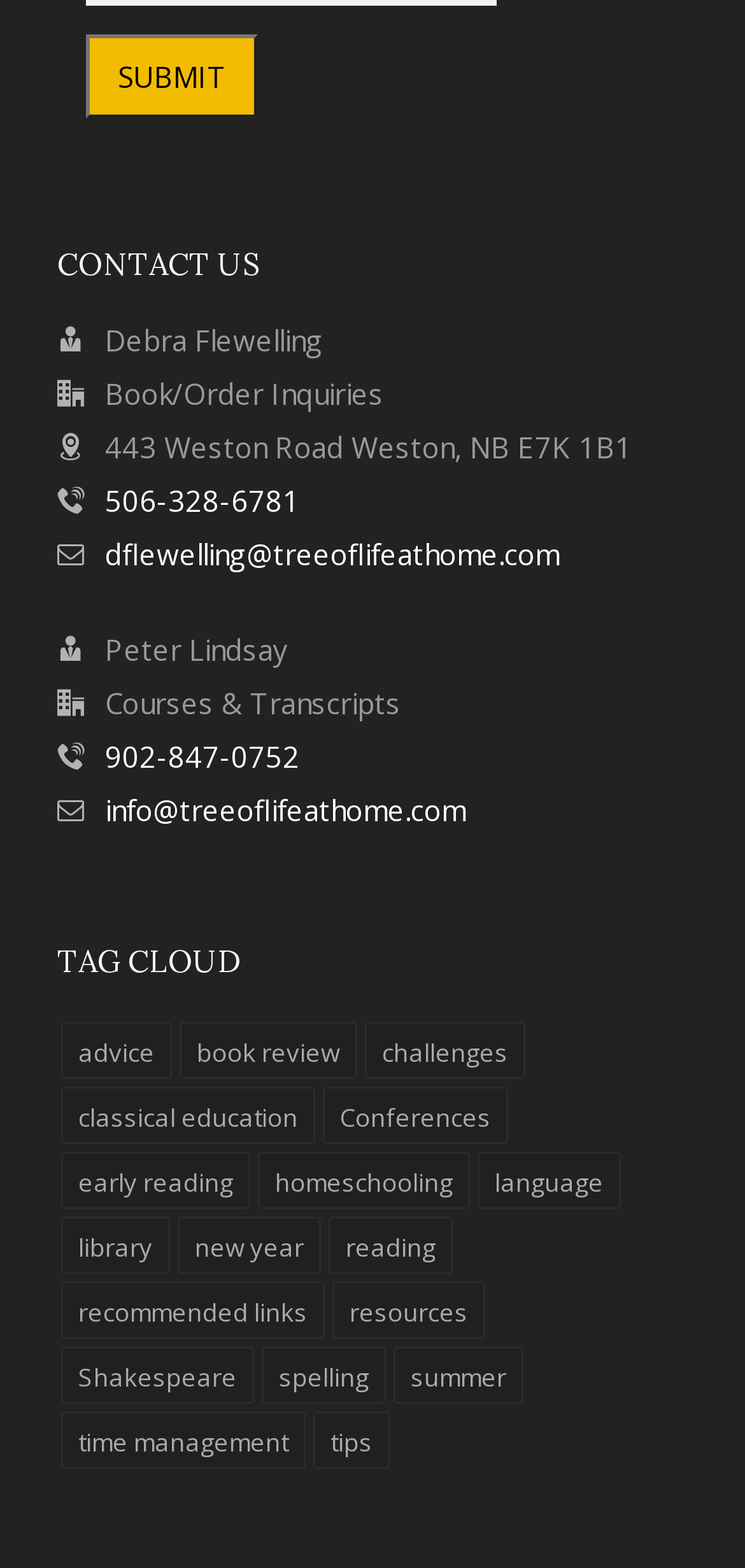Point out the bounding box coordinates of the section to click in order to follow this instruction: "Email dflewelling@treeoflifeathome.com".

[0.141, 0.341, 0.751, 0.366]